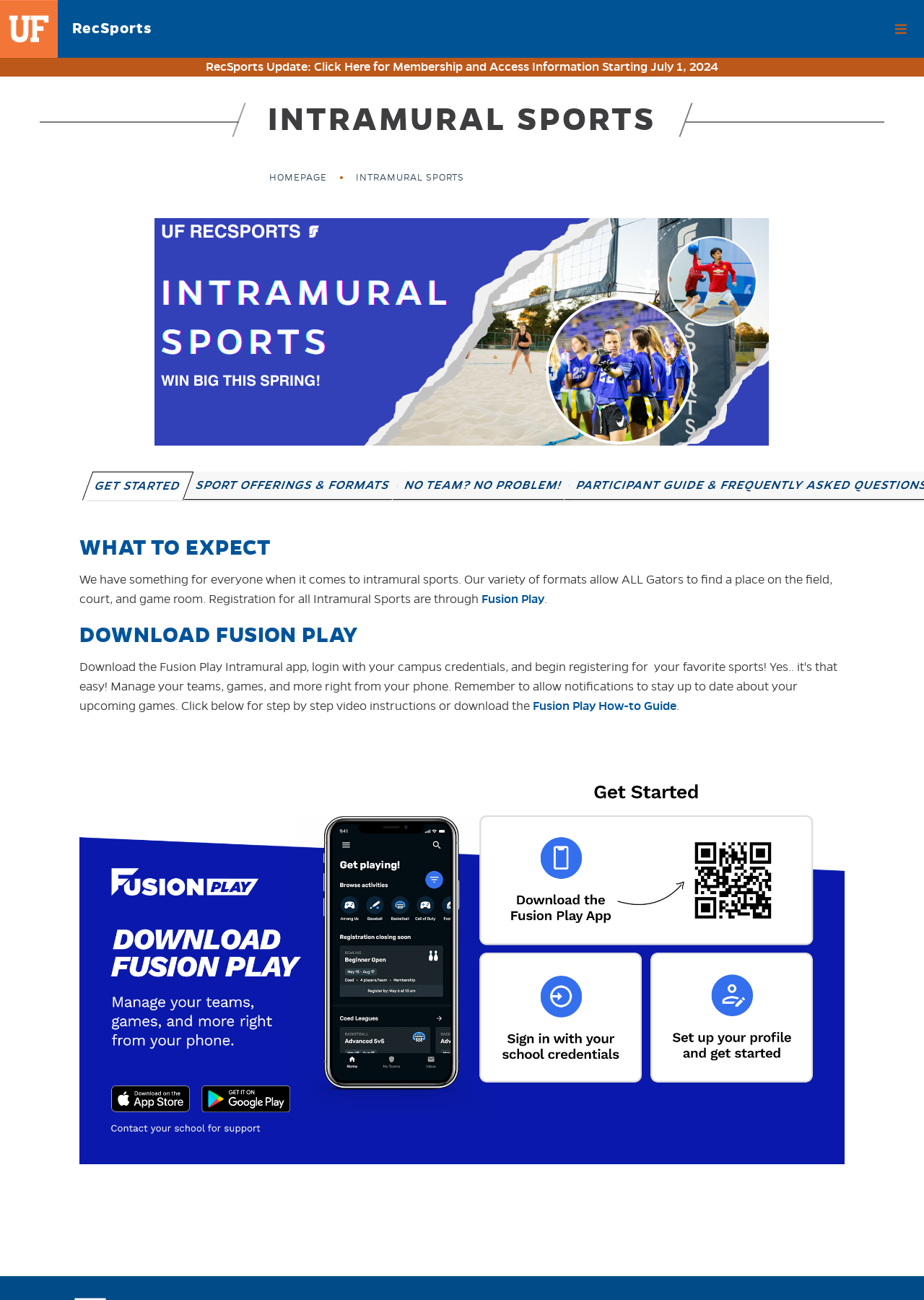Identify and provide the bounding box for the element described by: "alt="Mental Health Research"".

None